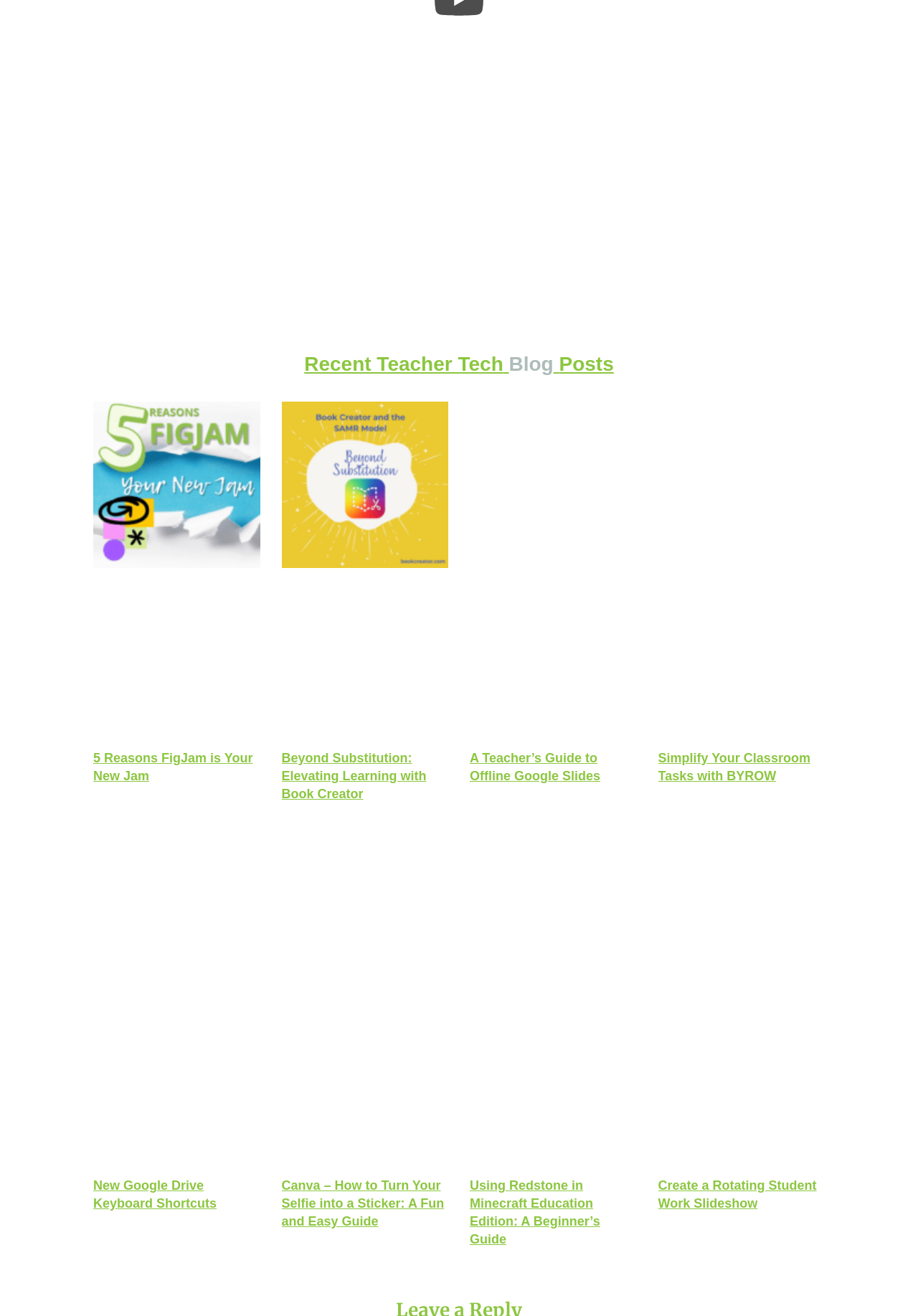Please identify the bounding box coordinates of the region to click in order to complete the task: "Search for something". The coordinates must be four float numbers between 0 and 1, specified as [left, top, right, bottom].

None